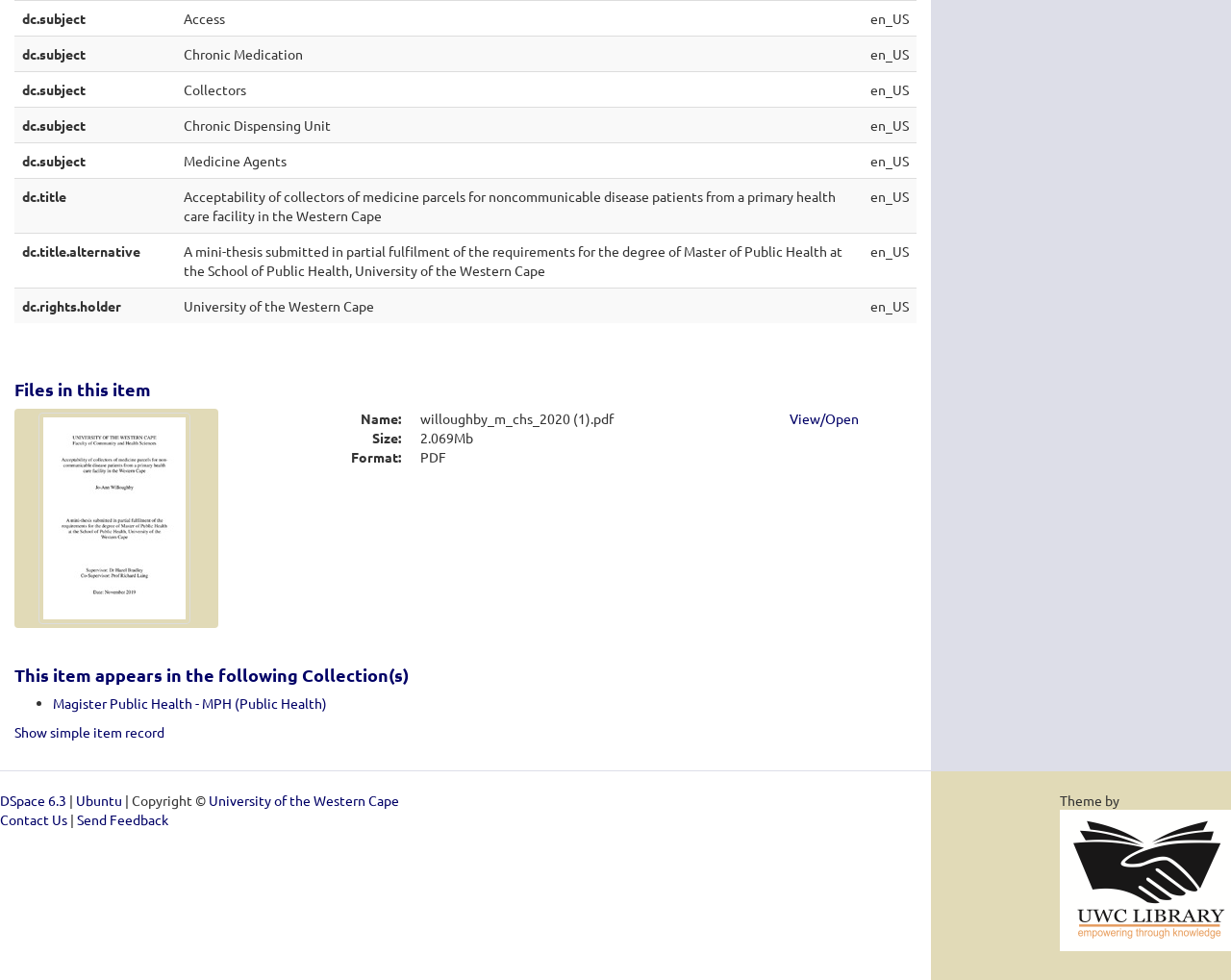What is the collection that this item appears in?
Please provide a comprehensive and detailed answer to the question.

I found the collection that this item appears in by looking at the link with the text 'Magister Public Health - MPH (Public Health)' which is associated with the heading 'This item appears in the following Collection(s)'.